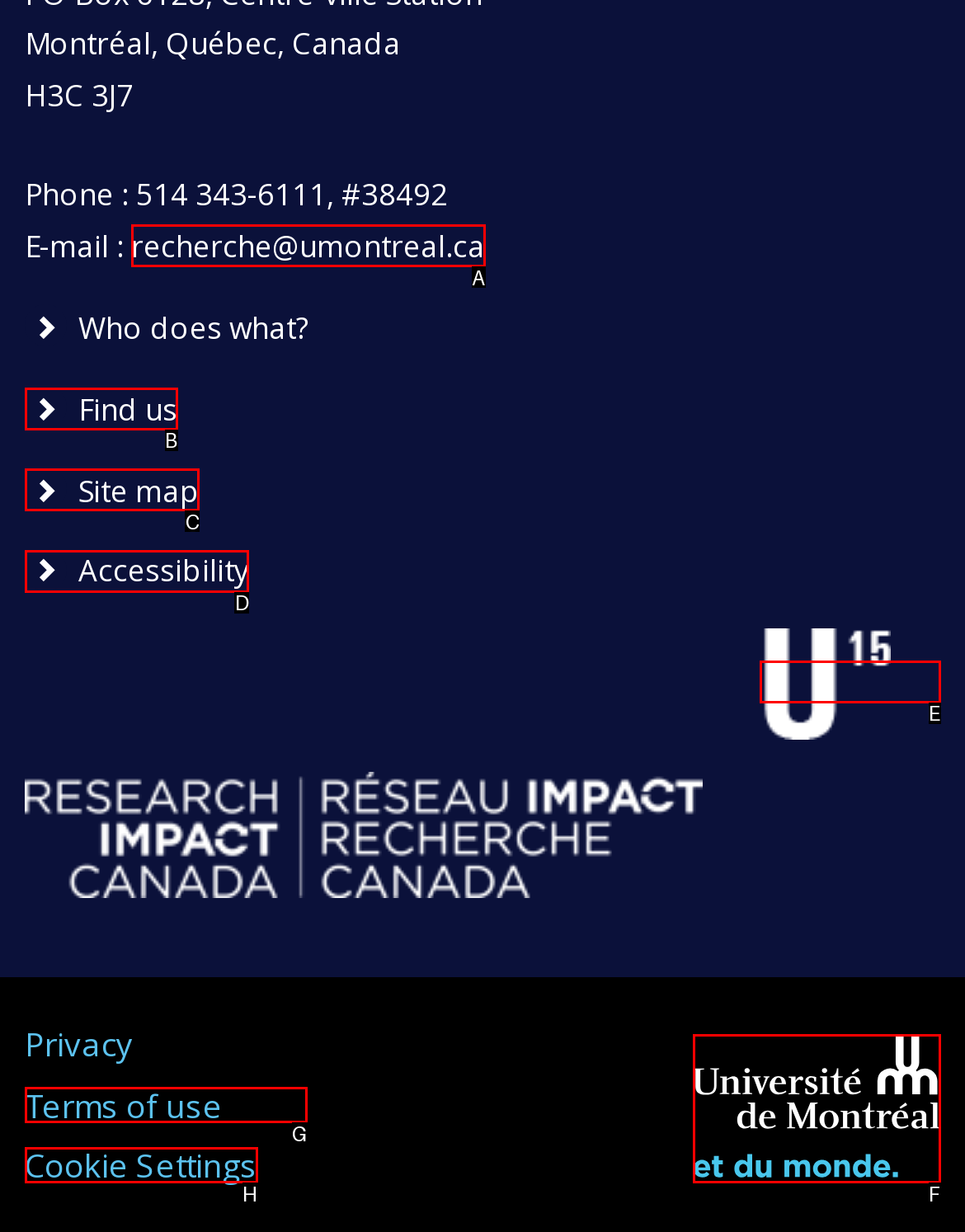Which letter corresponds to the correct option to complete the task: Find the university location?
Answer with the letter of the chosen UI element.

B